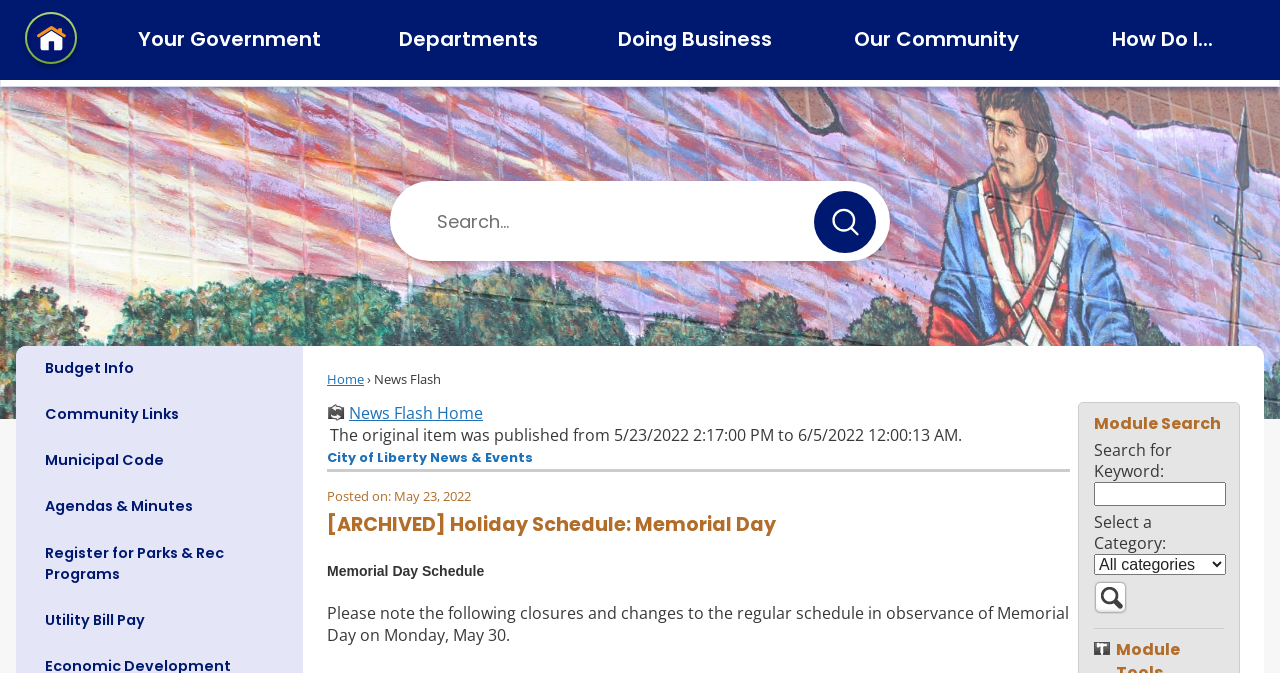Using the provided description: "aria-label="Home Page graphic"", find the bounding box coordinates of the corresponding UI element. The output should be four float numbers between 0 and 1, in the format [left, top, right, bottom].

[0.012, 0.008, 0.067, 0.112]